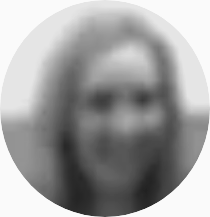What is the tone of the webpage?
Answer the question with as much detail as you can, using the image as a reference.

The image features a professional individual, likely associated with a leadership role, and the section is part of a 'MEET THE LEADERSHIP TEAM' overview, indicating a commitment to excellence and a wealth of experience likely beneficial to multi-dimensional organizations, which suggests a professional tone.